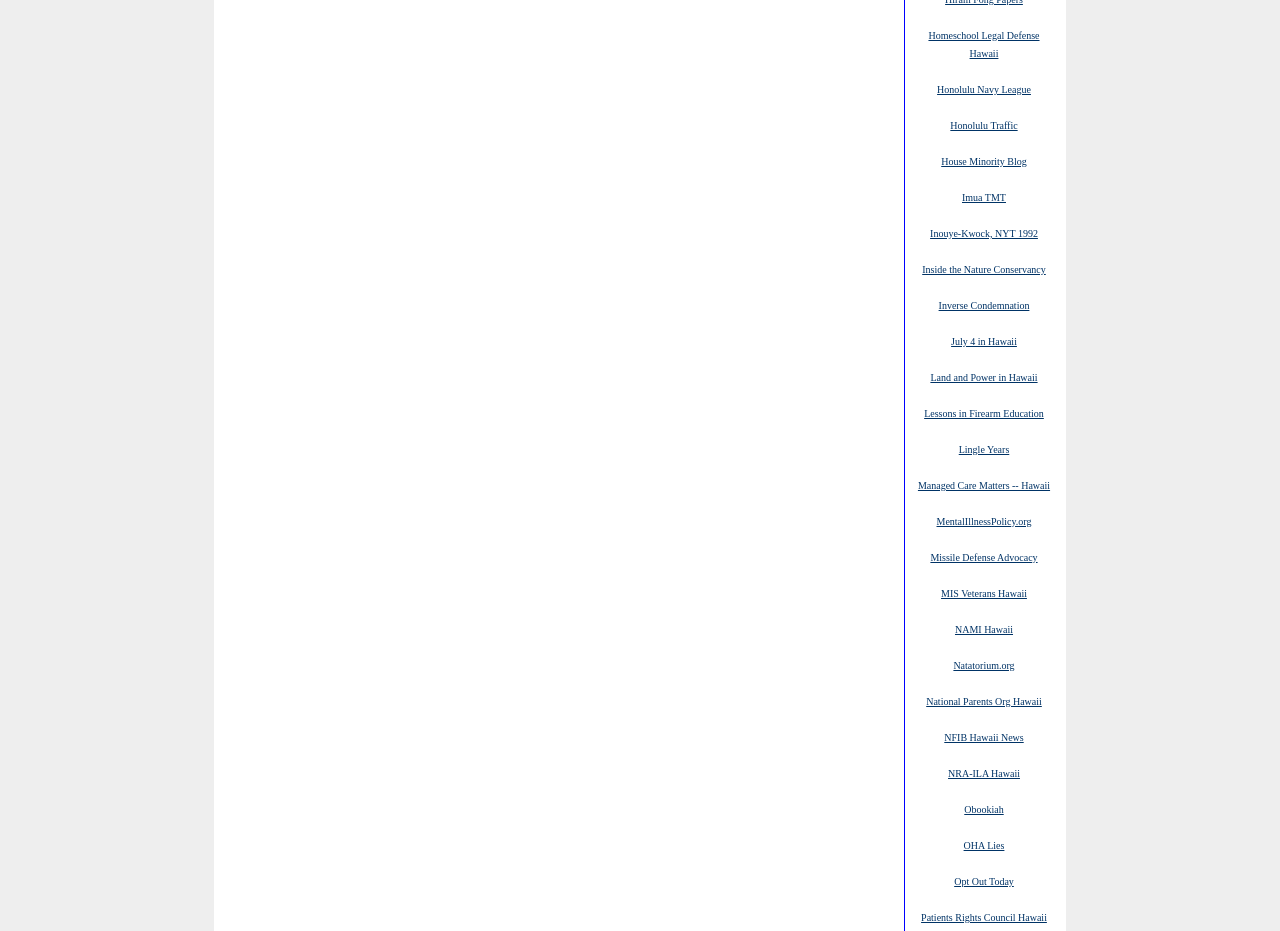Find and indicate the bounding box coordinates of the region you should select to follow the given instruction: "explore Inside the Nature Conservancy".

[0.72, 0.281, 0.817, 0.296]